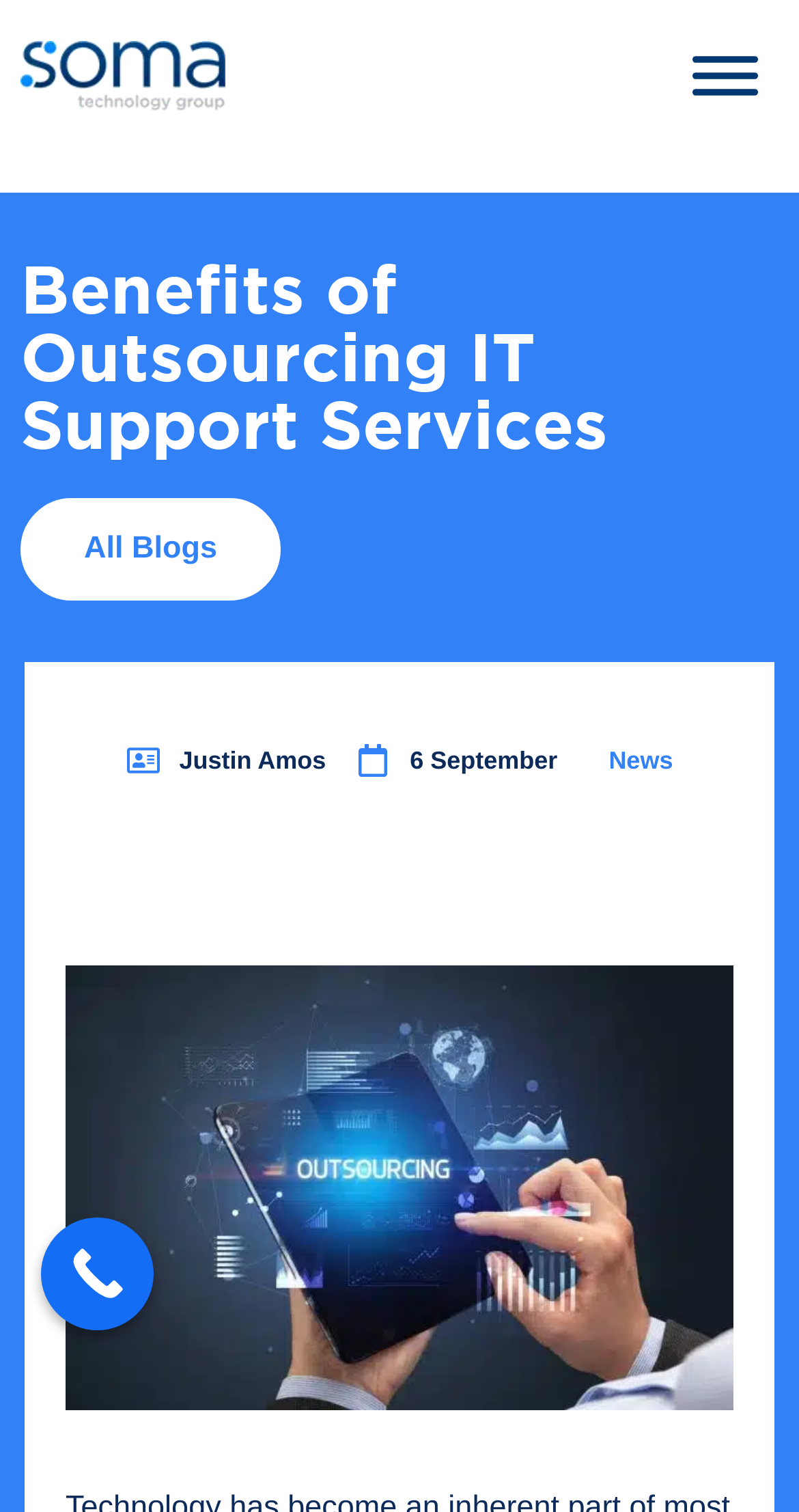Detail the features and information presented on the webpage.

The webpage is about the benefits of outsourcing IT support services, specifically for small to medium businesses. At the top left corner, there is a logo of "Somait" accompanied by a link to the logo. On the top right corner, there is a "Toggle Menu" button. 

Below the logo, there is a heading that reads "Benefits of Outsourcing IT Support Services" which spans almost the entire width of the page. Underneath the heading, there is a link to "All Blogs" on the left side. 

On the middle left section of the page, there is an author's name "Justin Amos" followed by a timestamp "6 September" and a category label "News" on the right side. 

Further down, there is a section with a non-descriptive text "\xa0" on the left side, which is likely a separator or a blank space. Next to it, there is a block of text titled "Benefits of Outsourcing IT Support Services 1" accompanied by an image from Istockphoto. 

At the bottom left corner, there is a "Call Now Button" link.